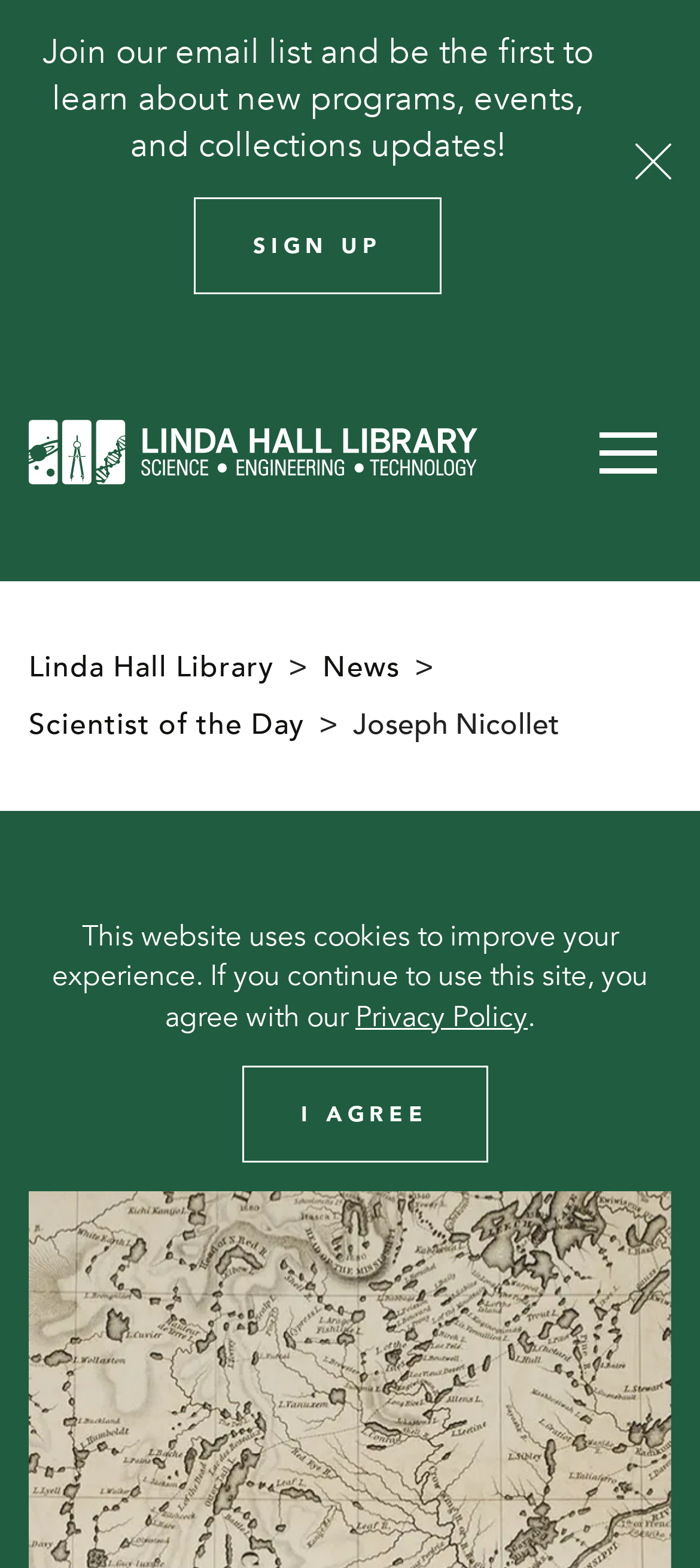Kindly respond to the following question with a single word or a brief phrase: 
What is the purpose of the button 'I AGREE' on this webpage?

To agree with the privacy policy